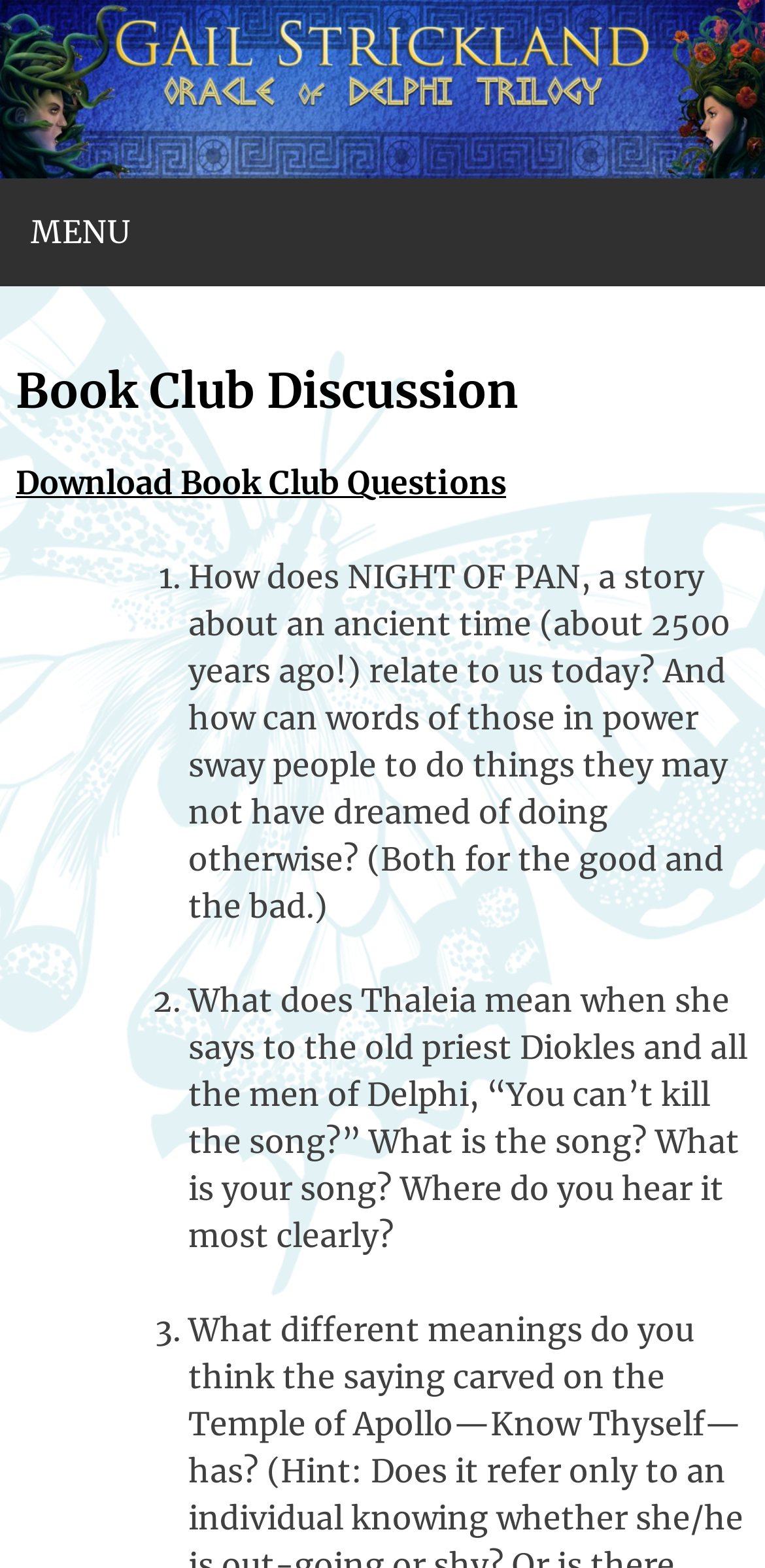Give the bounding box coordinates for the element described as: "Menu".

[0.0, 0.113, 0.212, 0.183]